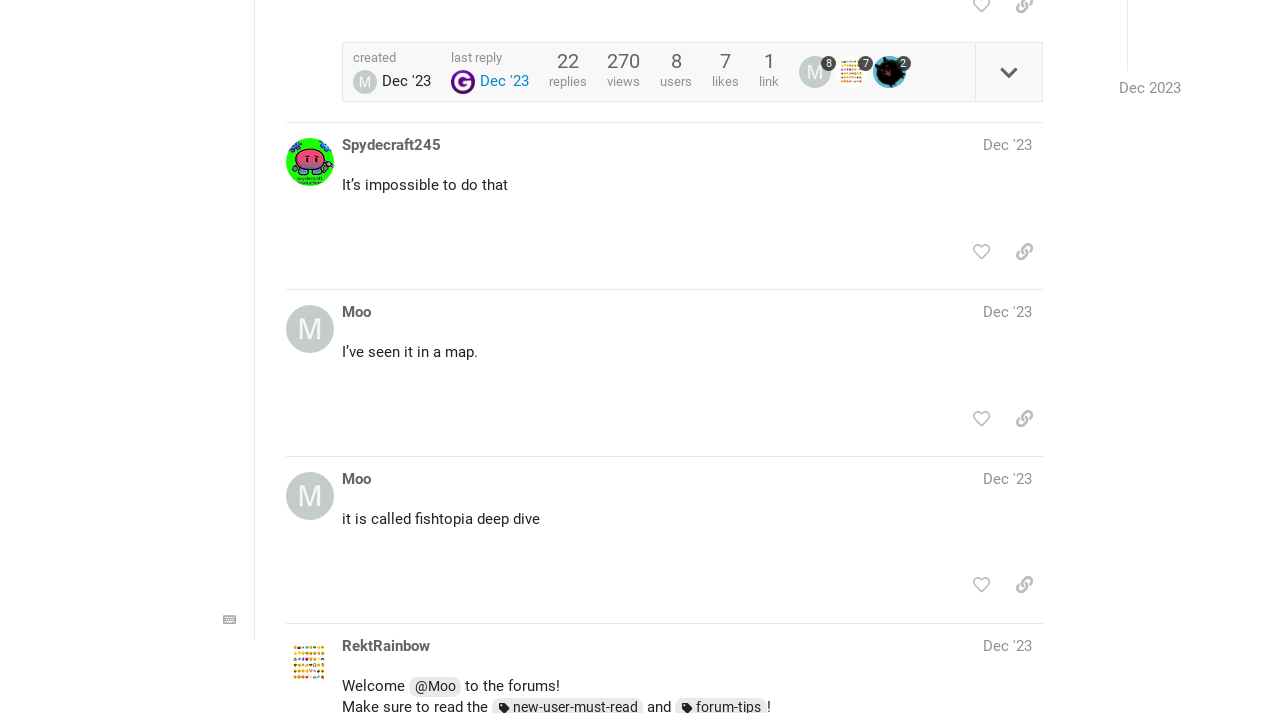From the screenshot, find the bounding box of the UI element matching this description: "Dec '23". Supply the bounding box coordinates in the form [left, top, right, bottom], each a float between 0 and 1.

[0.768, 0.893, 0.806, 0.918]